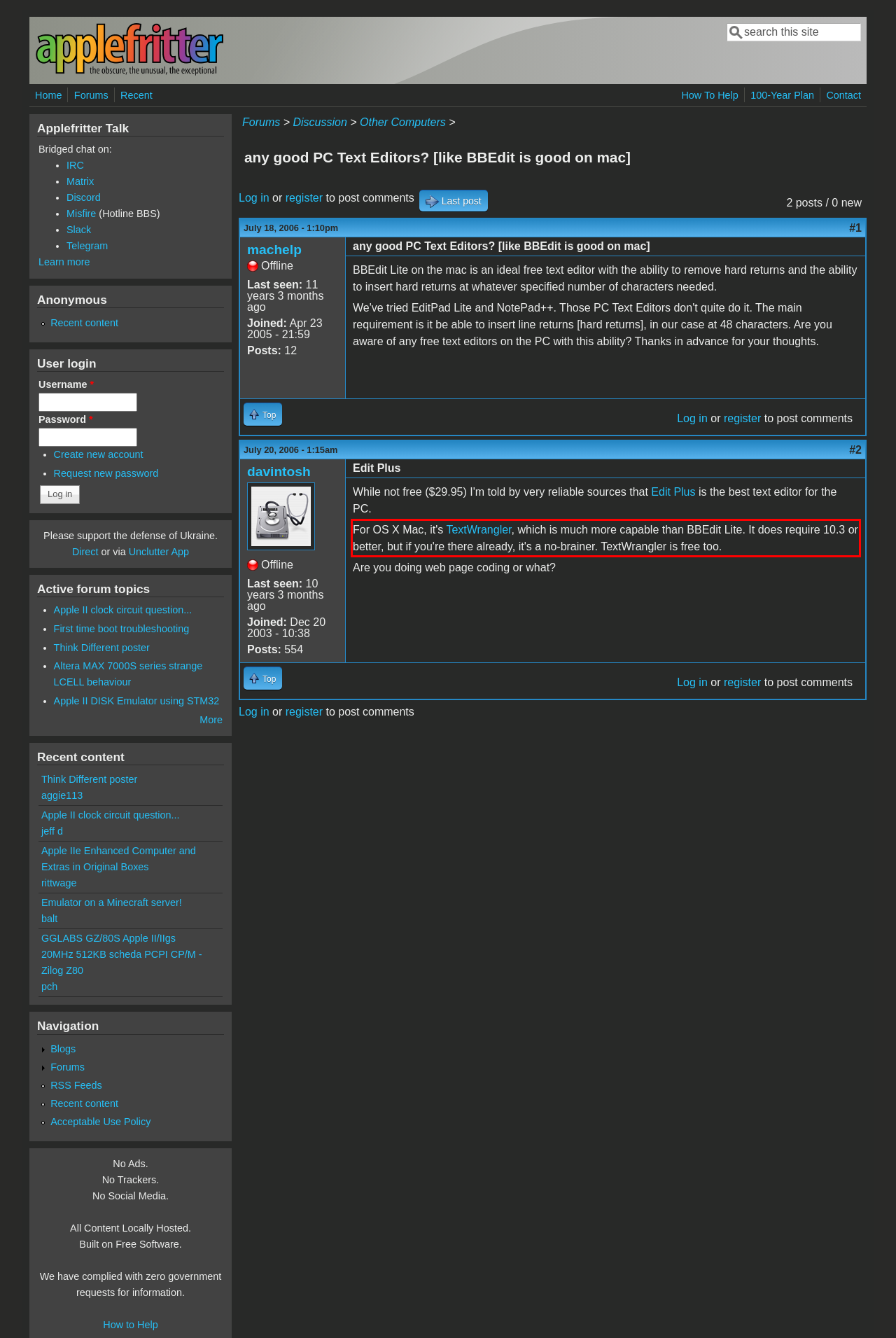Please examine the screenshot of the webpage and read the text present within the red rectangle bounding box.

For OS X Mac, it's TextWrangler, which is much more capable than BBEdit Lite. It does require 10.3 or better, but if you're there already, it's a no-brainer. TextWrangler is free too.